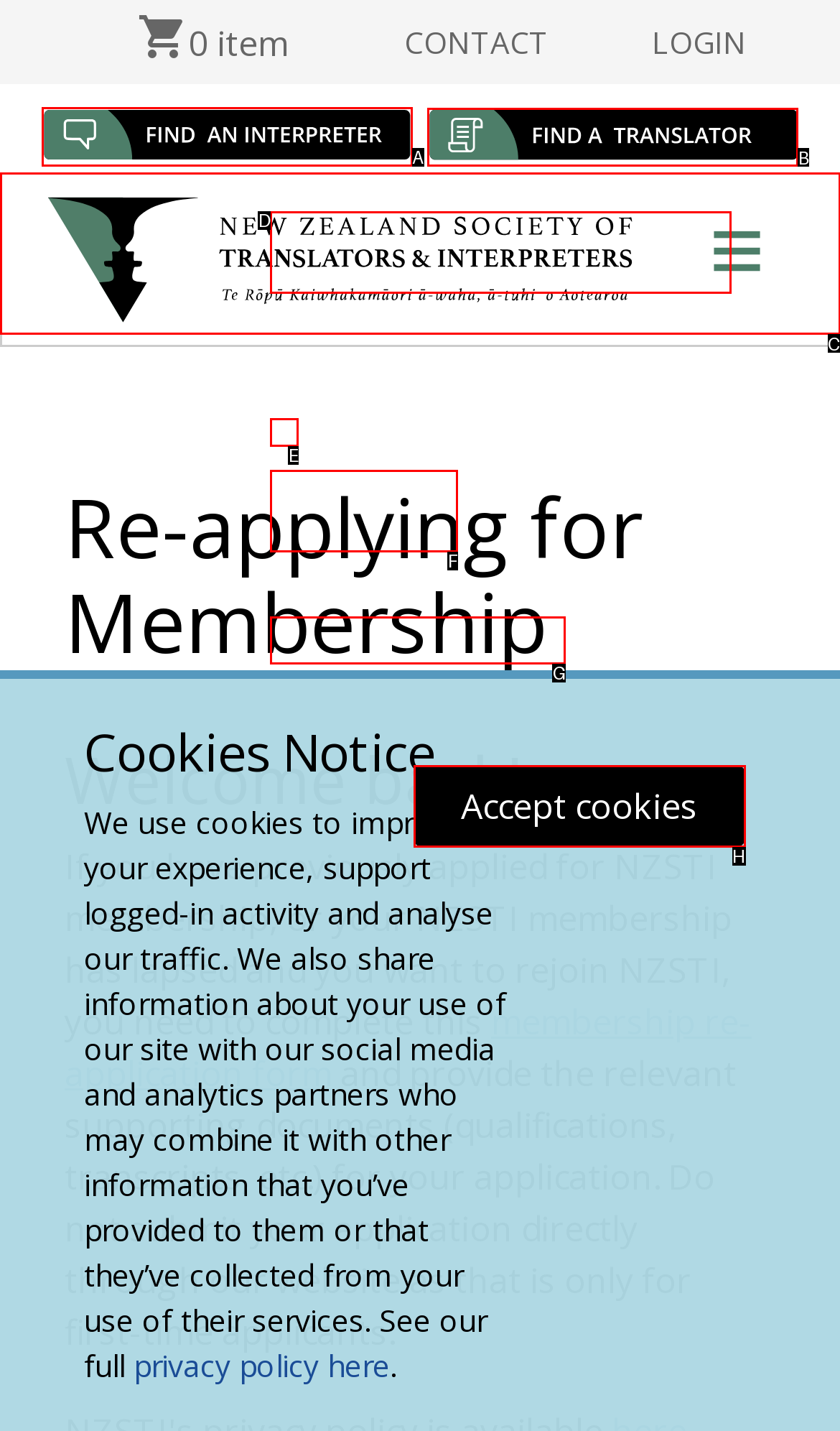Identify the letter of the correct UI element to fulfill the task: Search for an Interpreter from the given options in the screenshot.

A